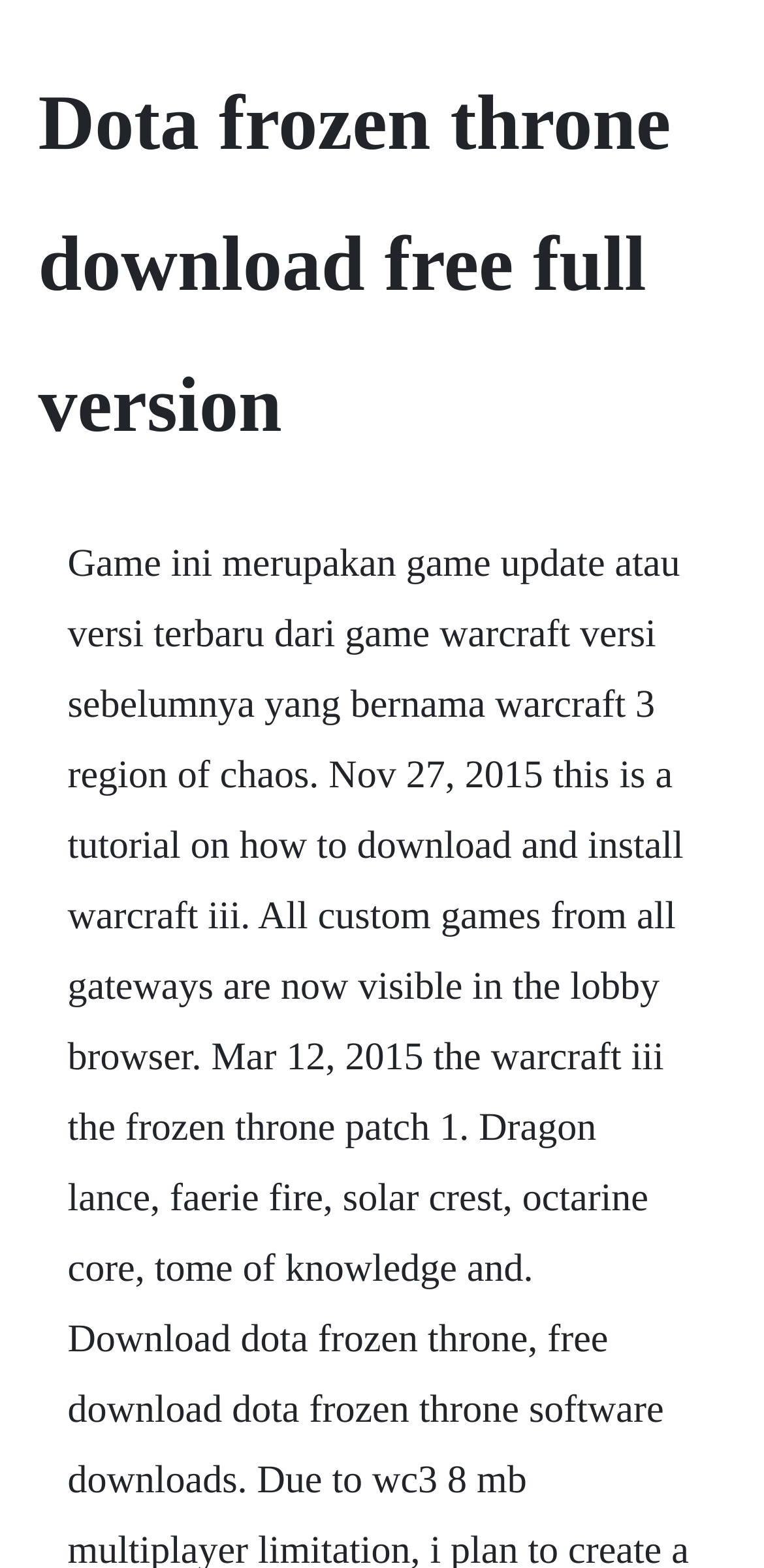Locate the primary headline on the webpage and provide its text.

Dota frozen throne download free full version